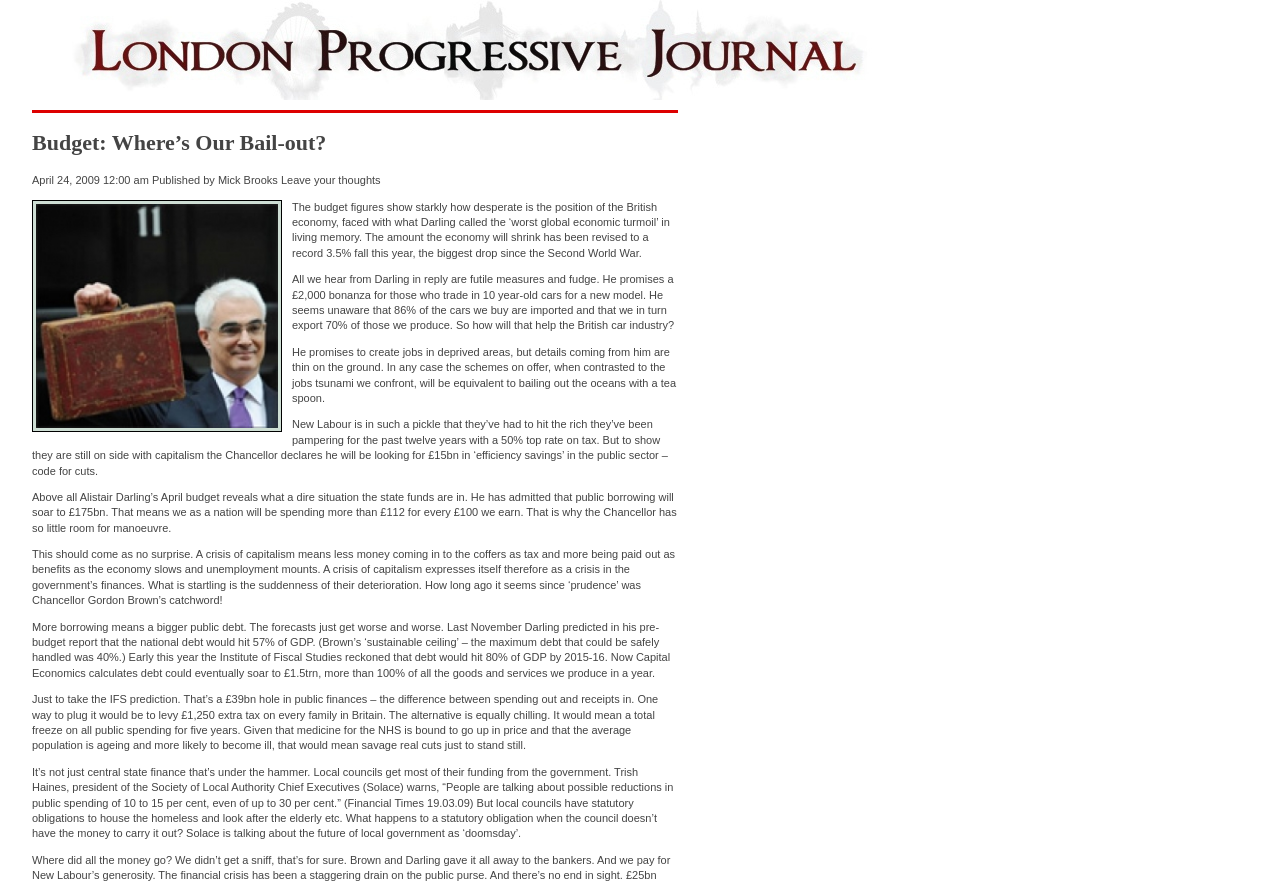Give a concise answer using only one word or phrase for this question:
What is the predicted national debt by 2015-16?

80% of GDP